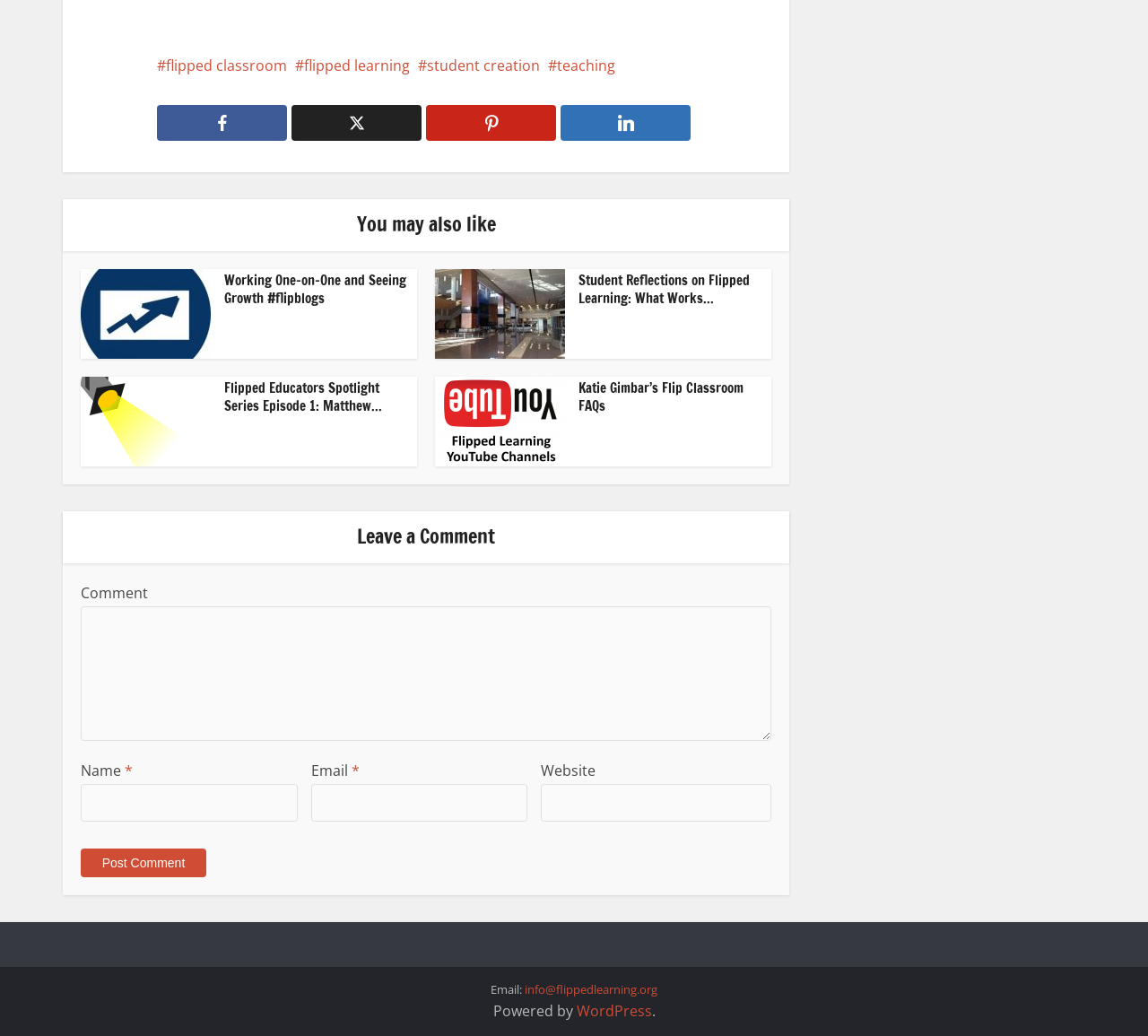Indicate the bounding box coordinates of the element that needs to be clicked to satisfy the following instruction: "Read the article 'Working One-on-One and Seeing Growth #flipblogs'". The coordinates should be four float numbers between 0 and 1, i.e., [left, top, right, bottom].

[0.07, 0.259, 0.363, 0.346]